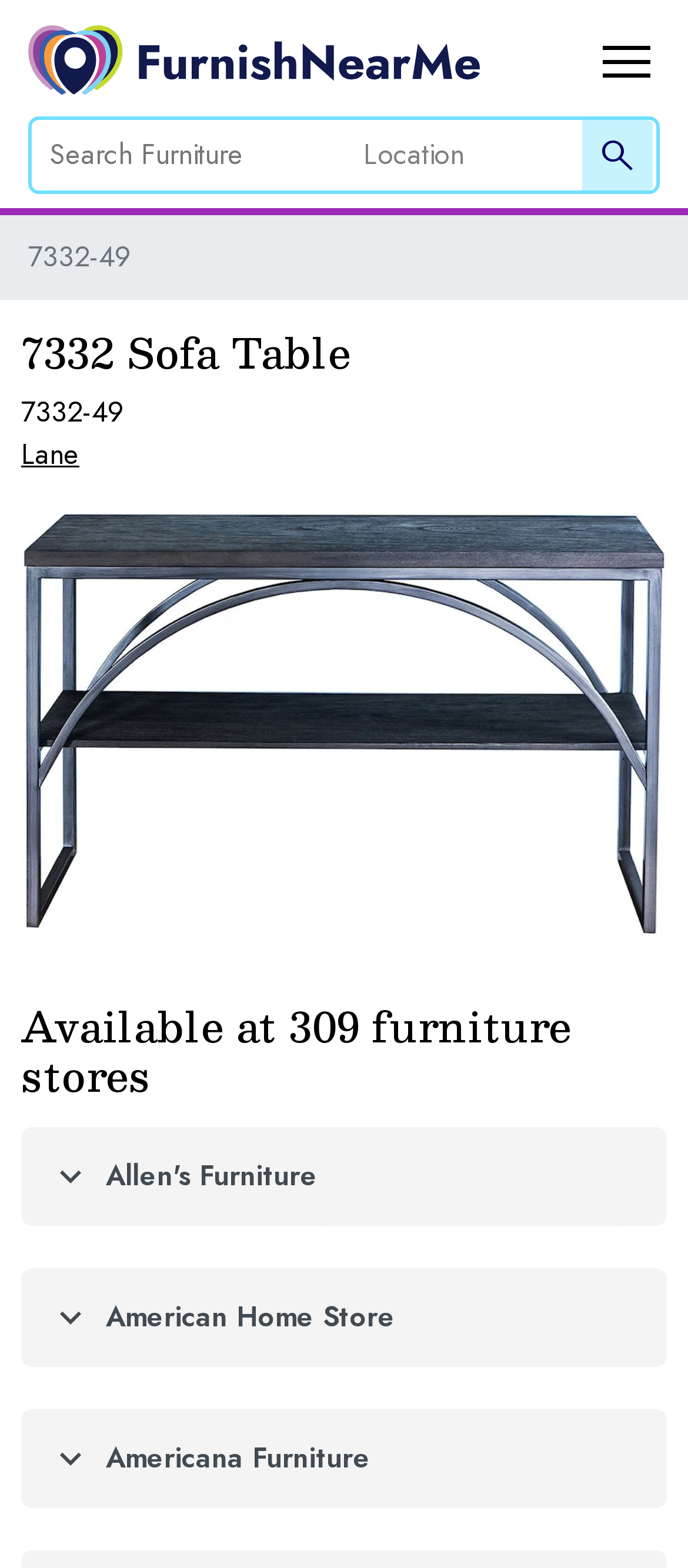Determine the bounding box coordinates of the region I should click to achieve the following instruction: "Search for furniture". Ensure the bounding box coordinates are four float numbers between 0 and 1, i.e., [left, top, right, bottom].

[0.067, 0.085, 0.426, 0.111]